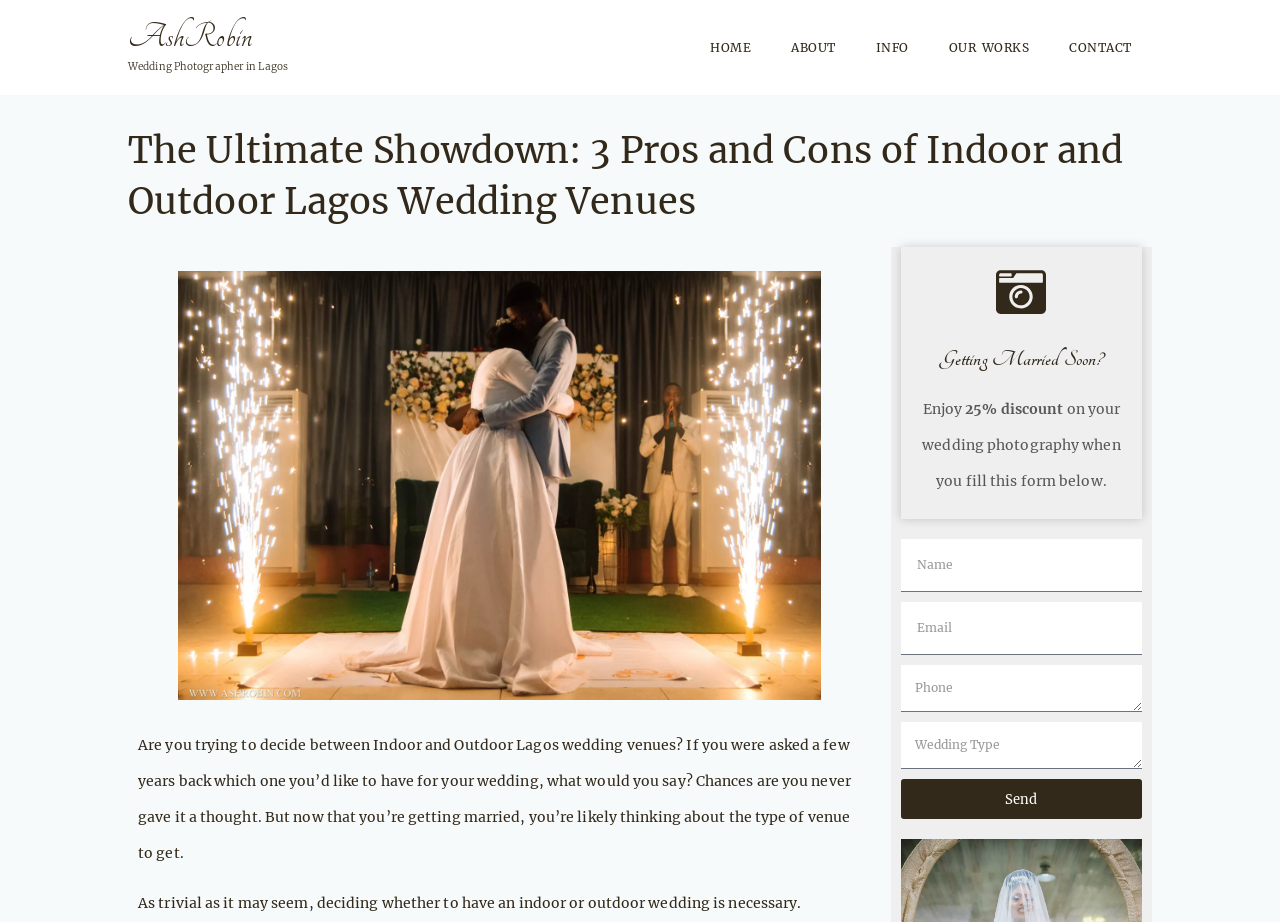Write an extensive caption that covers every aspect of the webpage.

This webpage is about wedding venues in Lagos, specifically comparing indoor and outdoor options. At the top, there is a heading with the title "The Ultimate Showdown: 3 Pros and Cons of Indoor and Outdoor Lagos Wedding Venues". Below this, there are two headings, "AshRobin" and "Wedding Photographer in Lagos", which are likely the author's name and profession. 

To the right of these headings, there is a navigation menu with links to "HOME", "ABOUT", "INFO", "OUR WORKS", and "CONTACT". 

Further down, there is a large figure with an image of indoor and outdoor Lagos wedding venues. Below this image, there is a block of text that discusses the decision between indoor and outdoor wedding venues, highlighting the importance of considering this choice when planning a wedding.

On the right side of the page, there is a section with a heading "Getting Married Soon?" and a promotional offer of 25% discount on wedding photography services when filling out a form. The form consists of four text boxes for "Name", "Email", "Phone", and "Message", as well as a "Send" button.

Overall, this webpage appears to be a blog post or article discussing the pros and cons of indoor and outdoor wedding venues in Lagos, with a promotional offer for wedding photography services on the side.